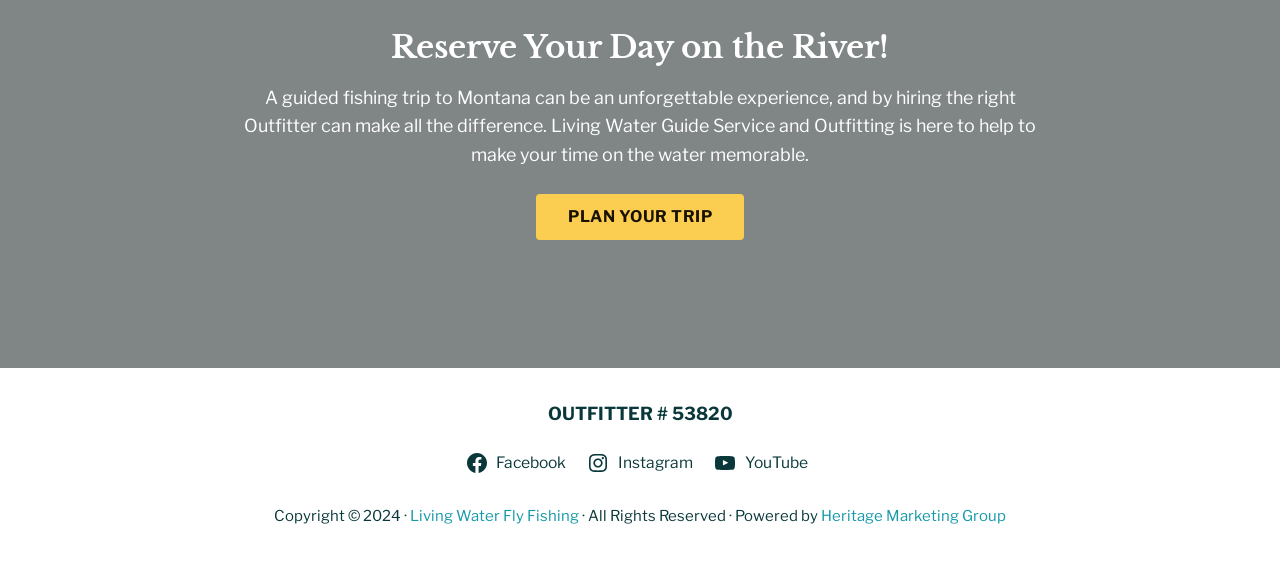What is the purpose of Living Water Guide Service?
Please provide a single word or phrase in response based on the screenshot.

Guided fishing trip